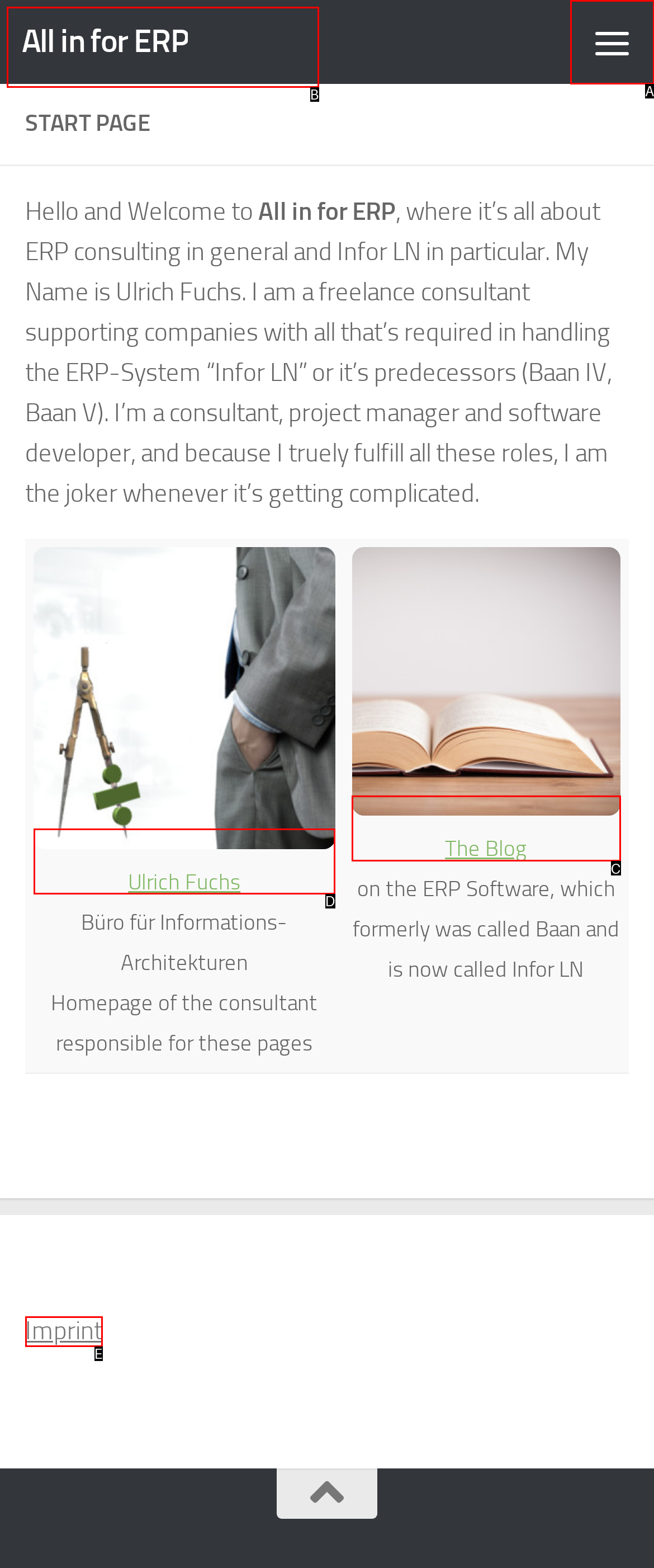Please select the letter of the HTML element that fits the description: Zum Inhalt springen. Answer with the option's letter directly.

B